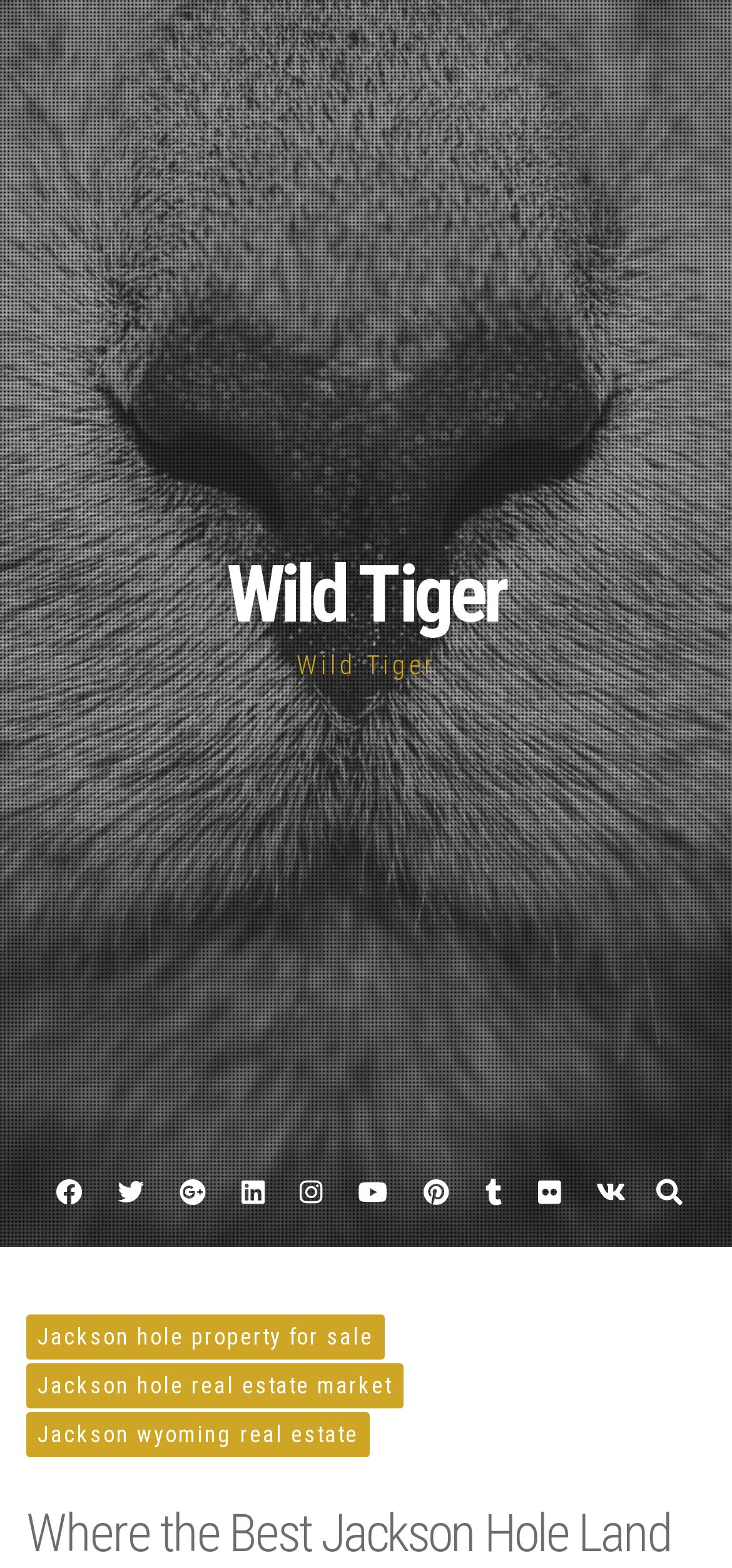Extract the heading text from the webpage.

Where the Best Jackson Hole Land For Sale Is